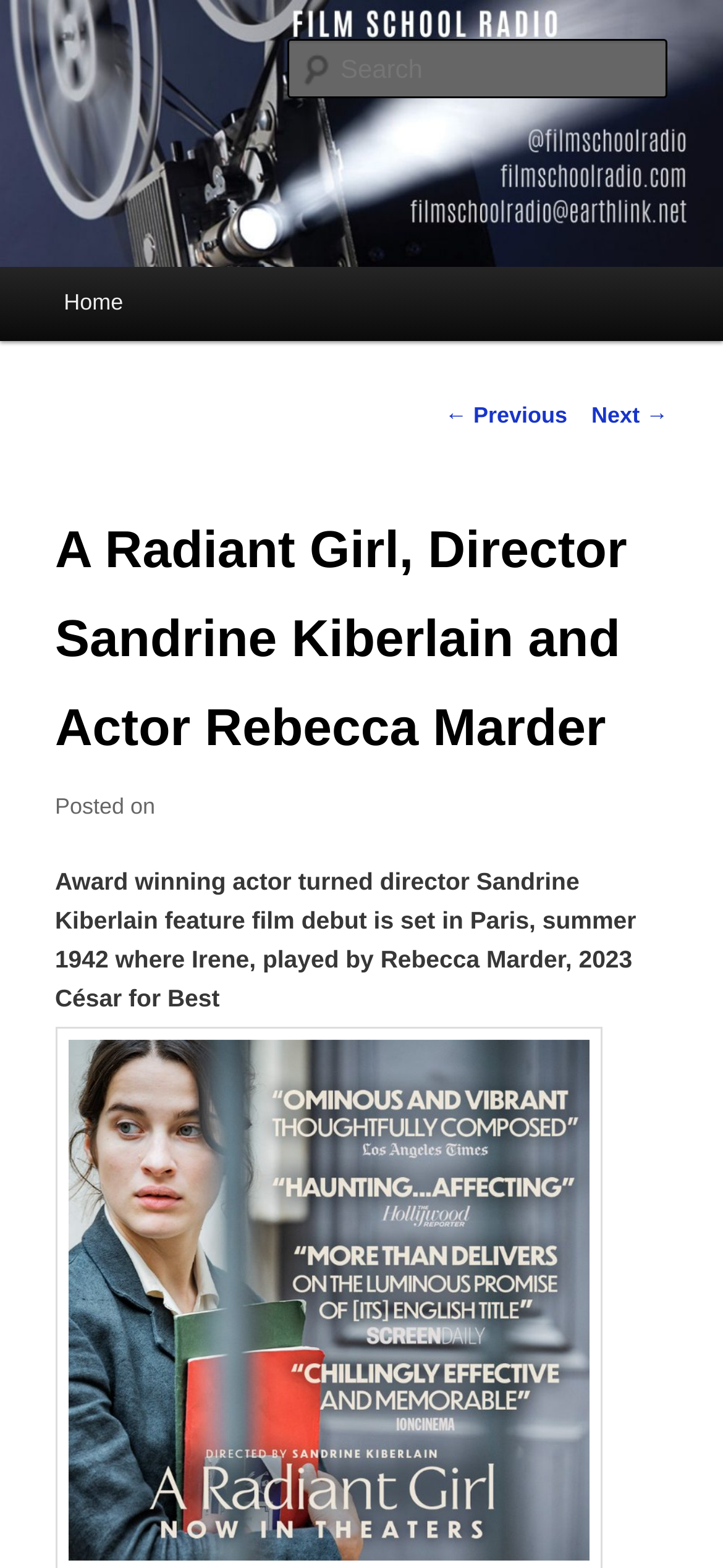Identify and extract the main heading of the webpage.

Film School Radio hosted by Mike Kaspar